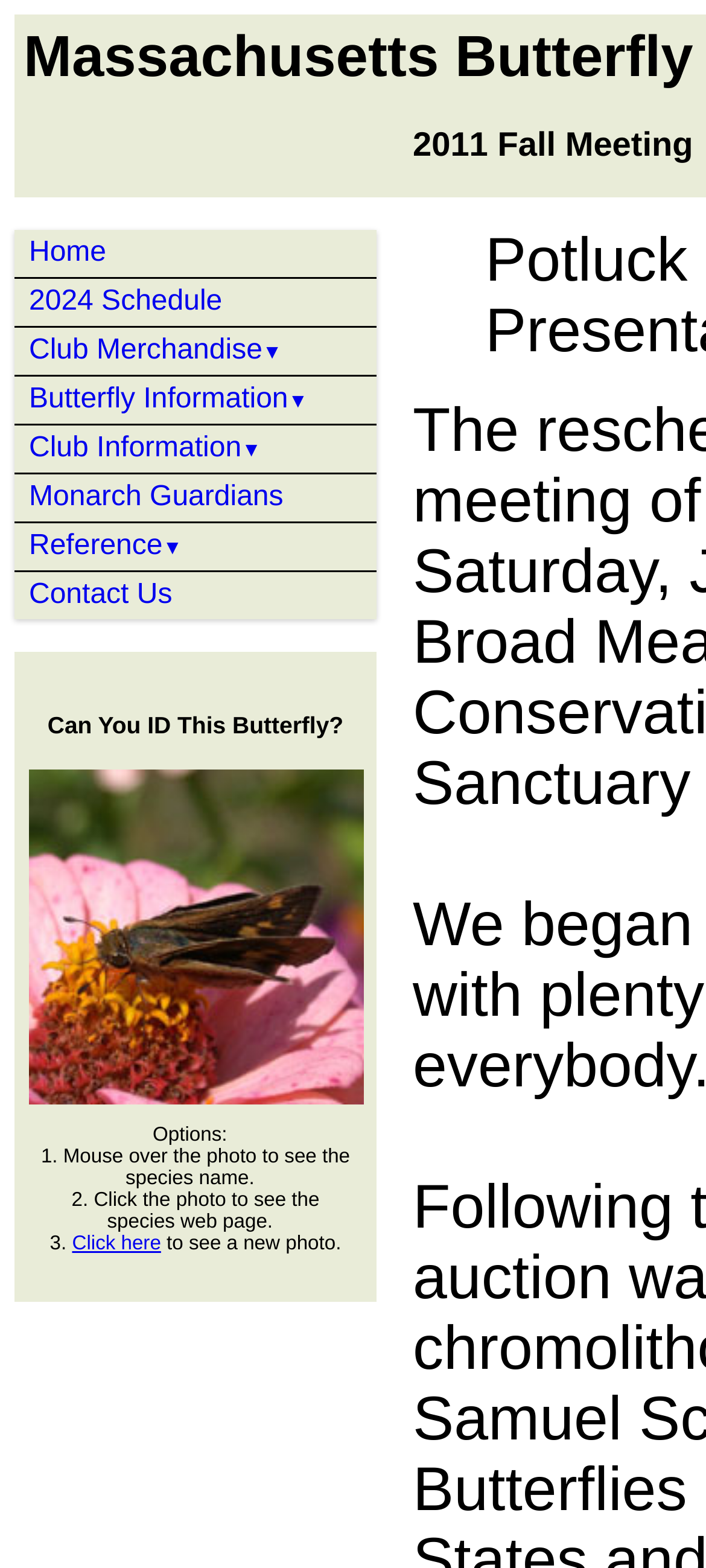Please answer the following question using a single word or phrase: 
How many links are under 'Club Merchandise'?

3